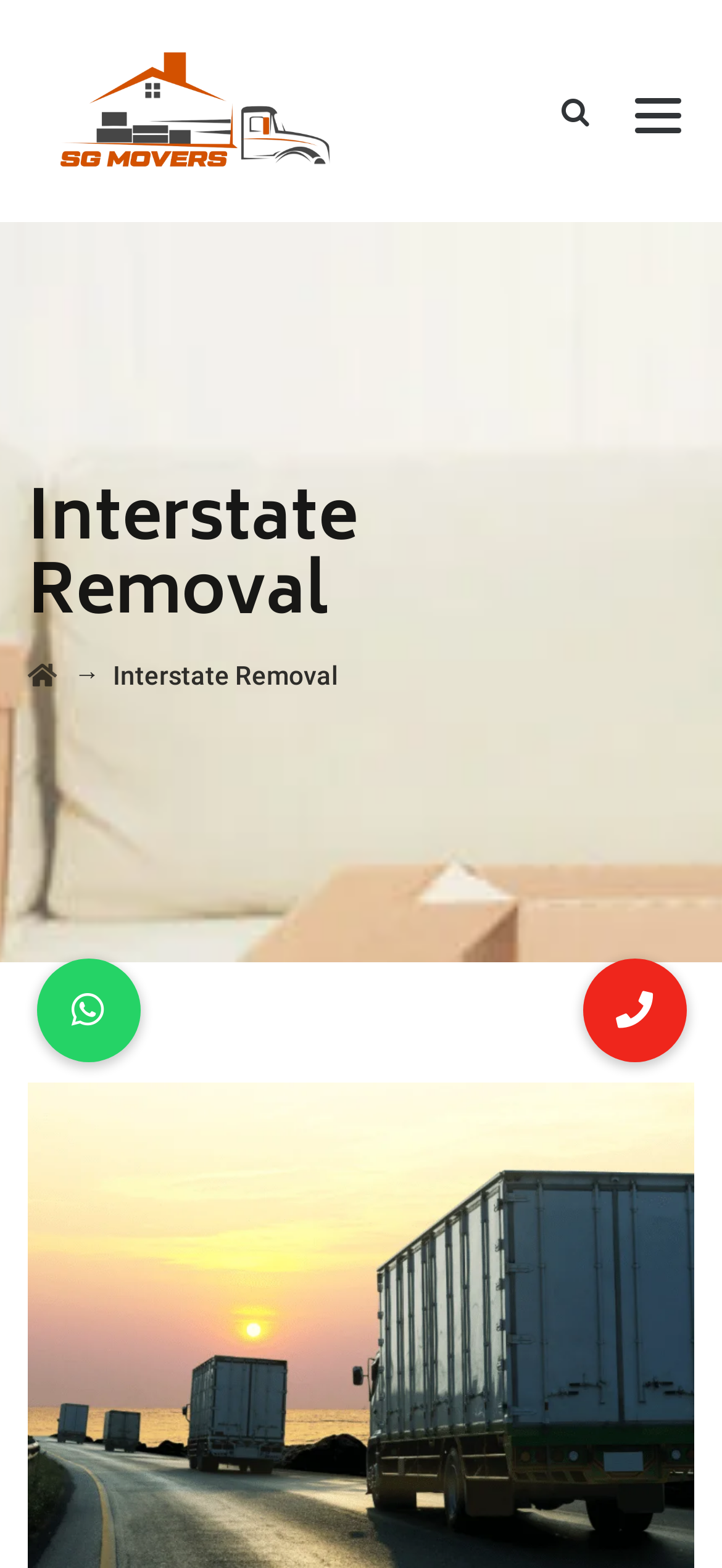Please provide a comprehensive response to the question below by analyzing the image: 
Is there a navigation menu?

I found a link element with the text '' which is an icon often used to represent a navigation menu or a hamburger menu, indicating that there is a navigation menu on the webpage.